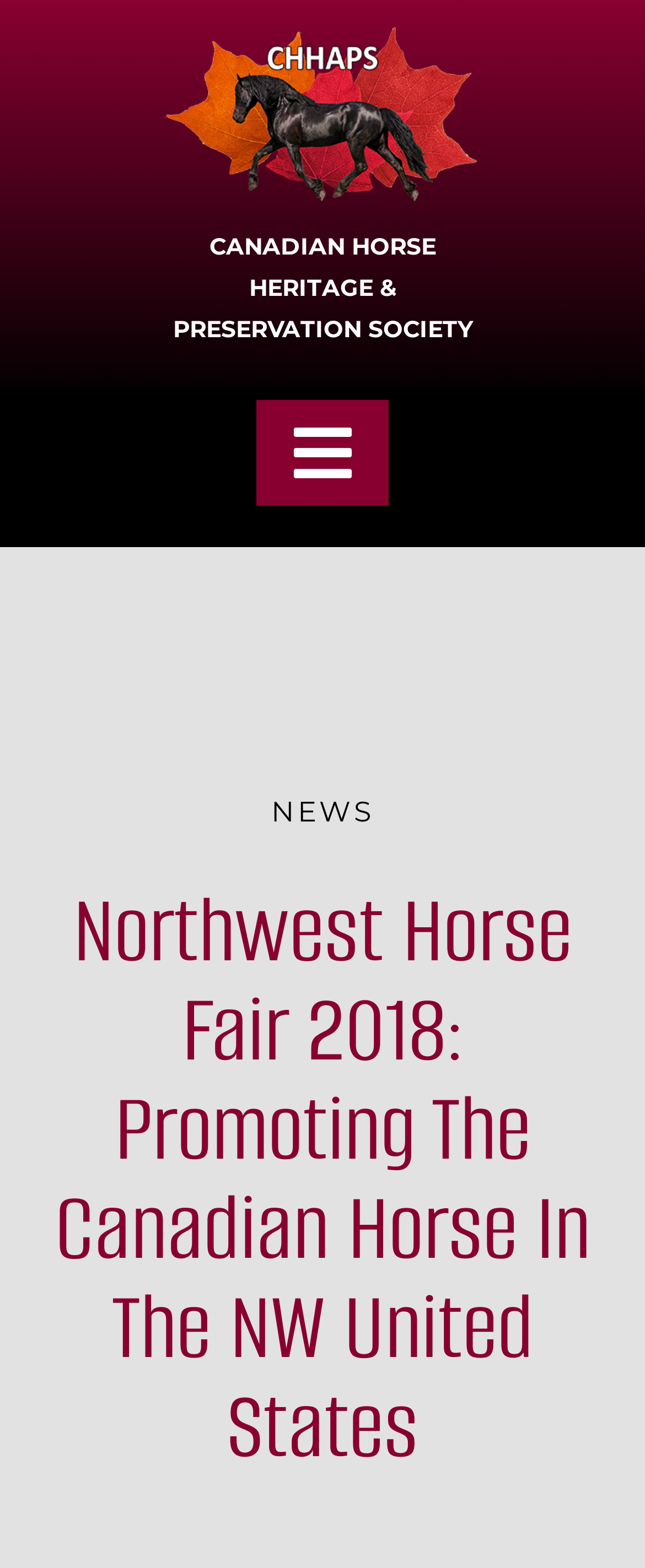Where is the 'Go to Top' link located?
Look at the image and respond with a one-word or short-phrase answer.

Bottom right